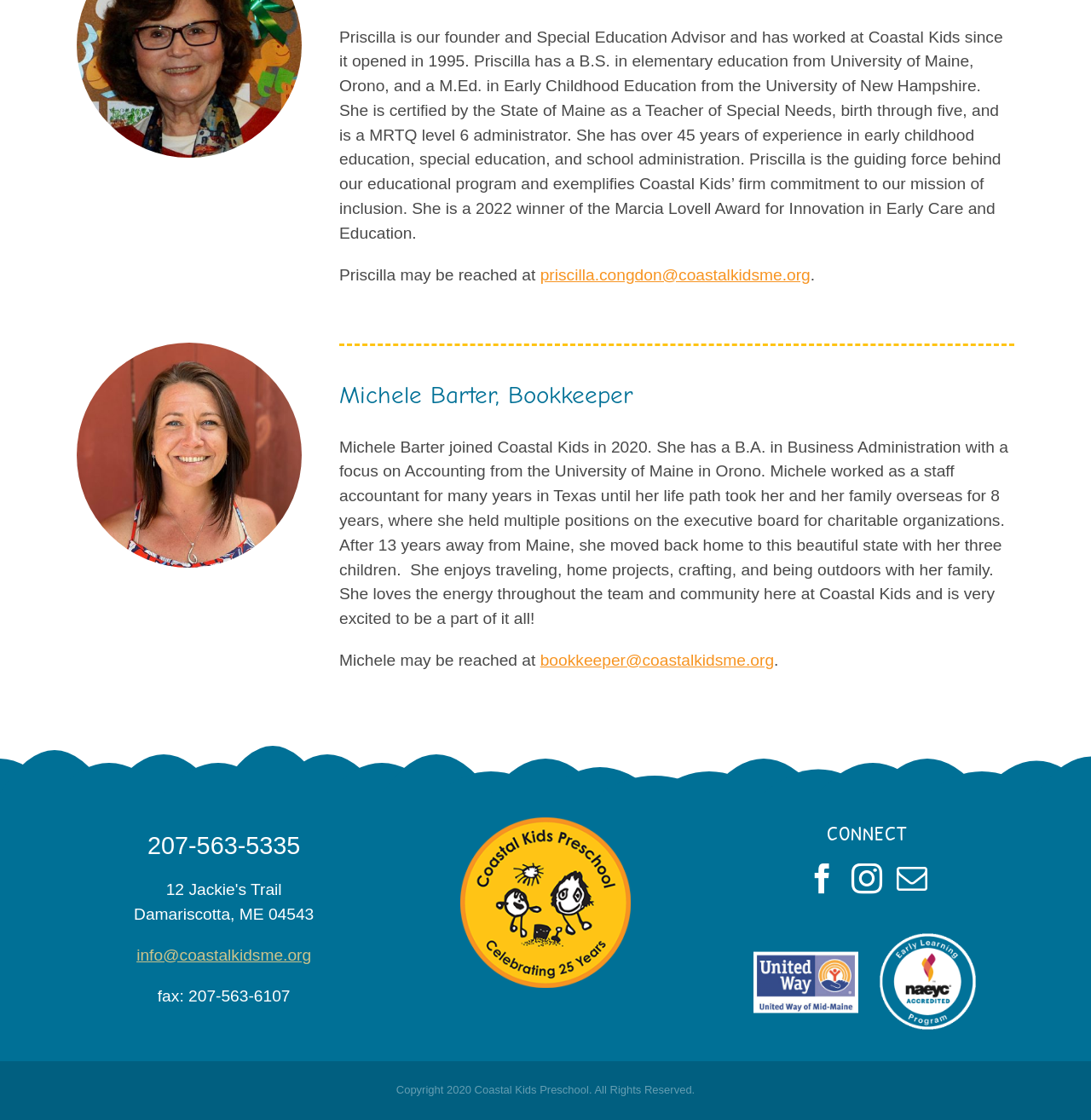Can you look at the image and give a comprehensive answer to the question:
What is the copyright year of Coastal Kids Preschool?

I found a StaticText element with the text 'Copyright 2020 Coastal Kids Preschool. All Rights Reserved.' which indicates that the copyright year of Coastal Kids Preschool is 2020.